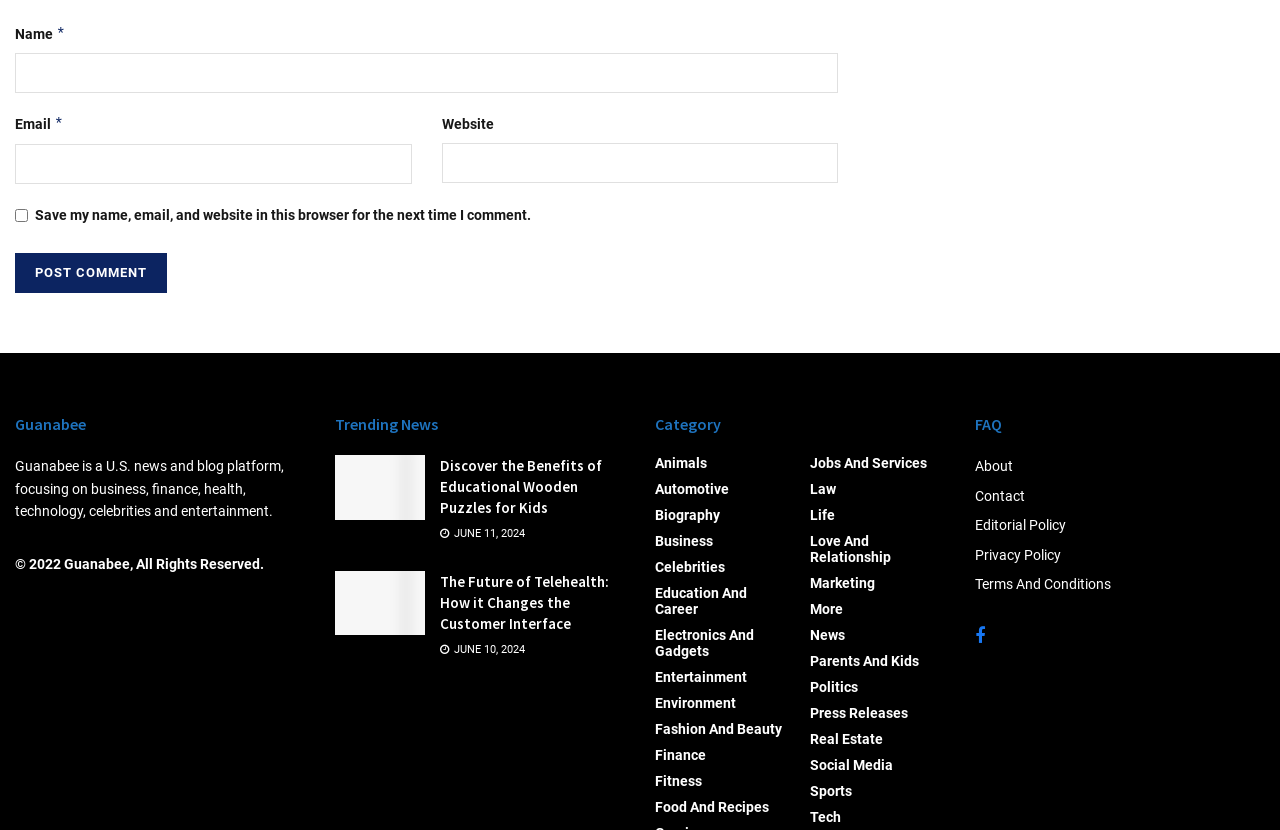Please find the bounding box coordinates of the clickable region needed to complete the following instruction: "Go to the 'FAQ' page". The bounding box coordinates must consist of four float numbers between 0 and 1, i.e., [left, top, right, bottom].

[0.762, 0.498, 0.988, 0.525]